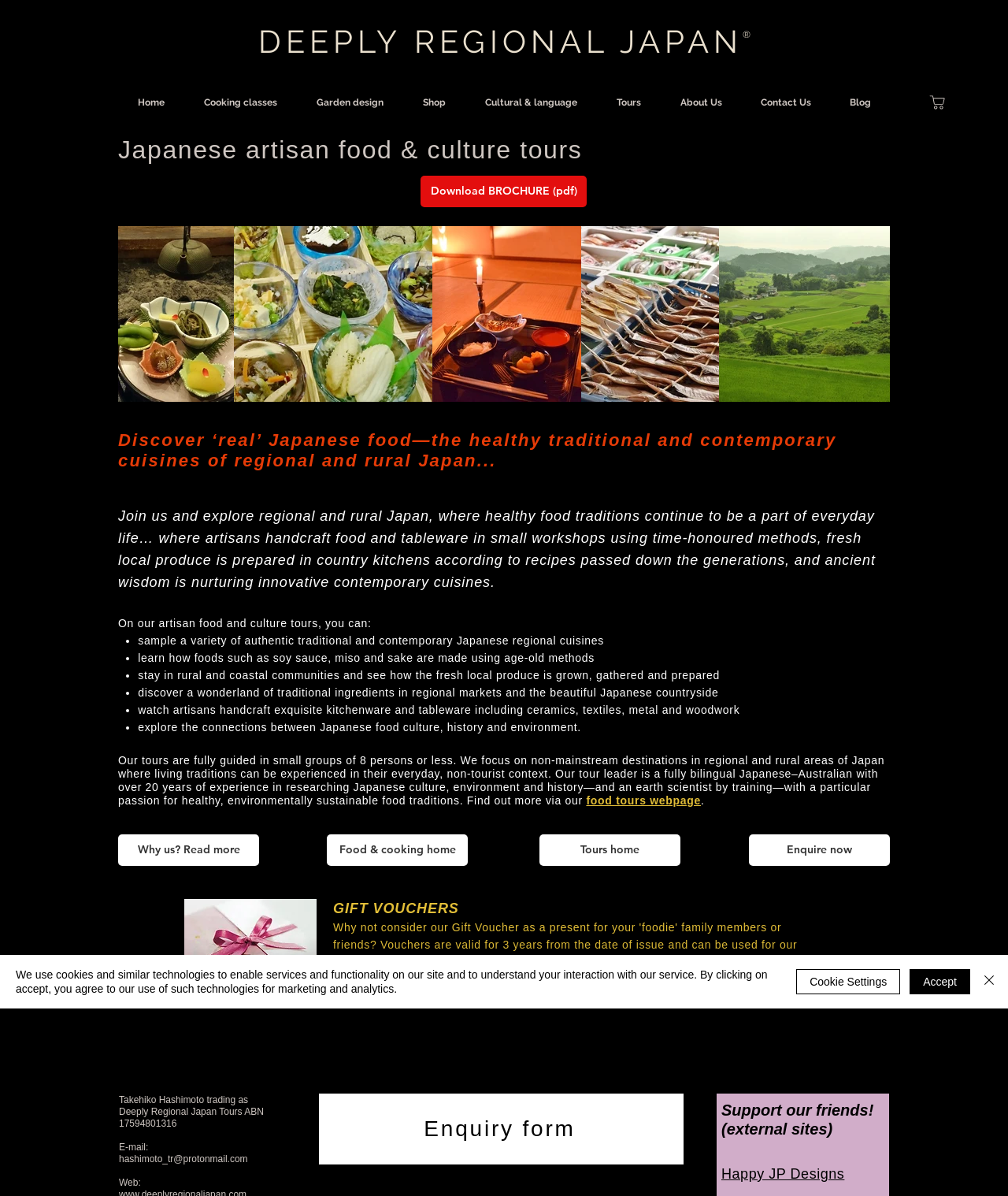Determine the coordinates of the bounding box for the clickable area needed to execute this instruction: "Explore the 'Cooking classes' option".

[0.183, 0.069, 0.295, 0.102]